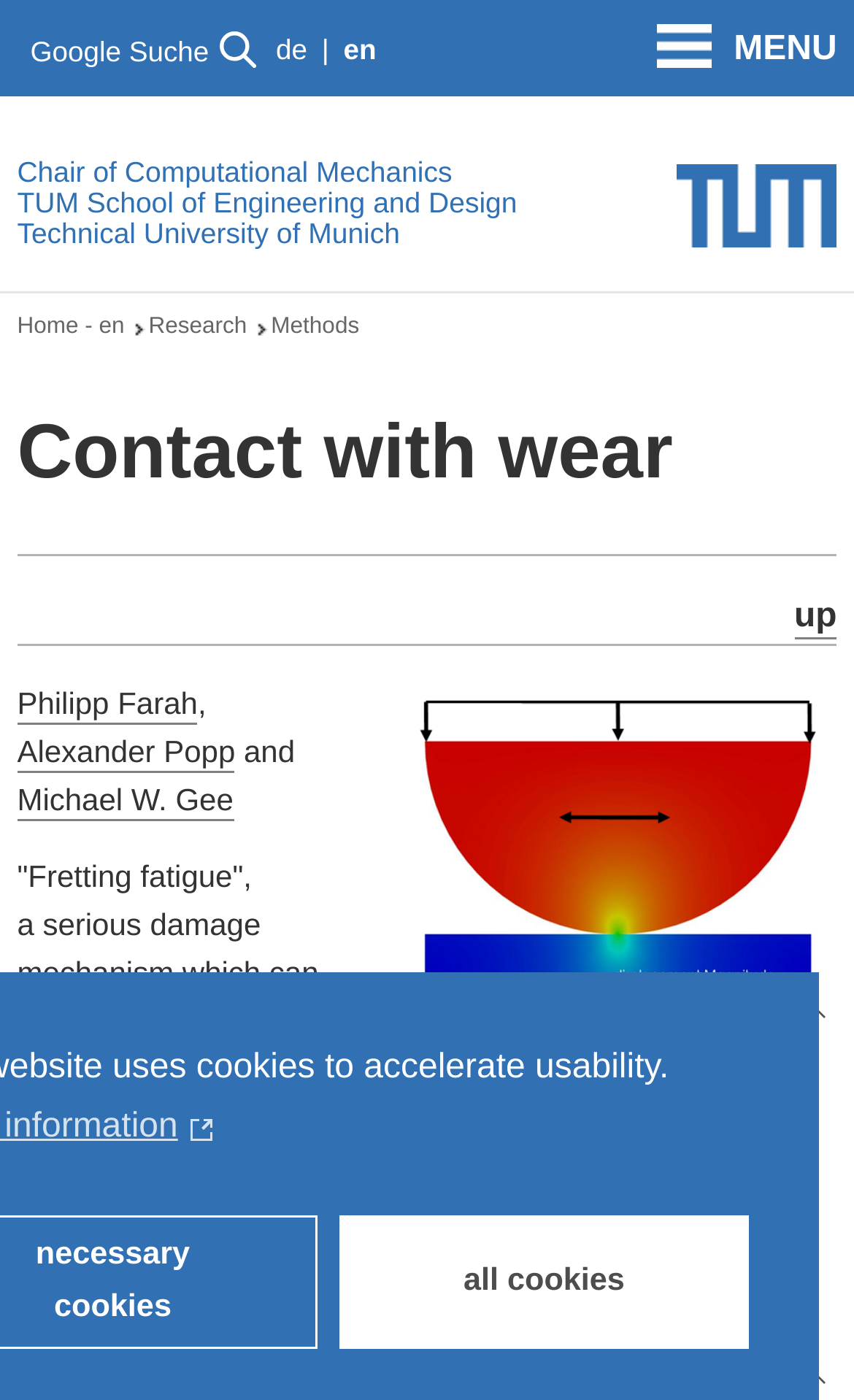Explain the contents of the webpage comprehensively.

The webpage is about the Chair of Computational Mechanics, specifically the contact page. At the top left, there is a Google search button with an accompanying image. Next to it, there are language options, including German and English, represented by their respective abbreviations. 

On the top right, there is an "open navigation" button with the text "MENU". Below it, there is a link to the Technical University of Munich, accompanied by an image of the university's logo.

The main navigation menu is located on the left side of the page, with links to the Chair of Computational Mechanics, TUM School of Engineering and Design, and Technical University of Munich. 

Below the main navigation, there is a breadcrumbs navigation section, showing the current page's location in the website's hierarchy. The links in this section include "Home - en", "Research", and "Methods".

The main content of the page starts with a heading "Contact with wear", followed by a horizontal separator. Below the separator, there is another heading "up" with a link to go up. 

The page then features two figures, each with a link to open a gallery. The figures take up most of the page's width and are stacked vertically.

At the bottom of the page, there are links to people's names, including Philipp Farah, Alexander Popp, and Michael W. Gee, with a brief description of their research topic, "Fretting fatigue", and a link to a specific example, "joints of aircraft engines". Finally, there is a button to accept all cookies at the bottom right of the page.